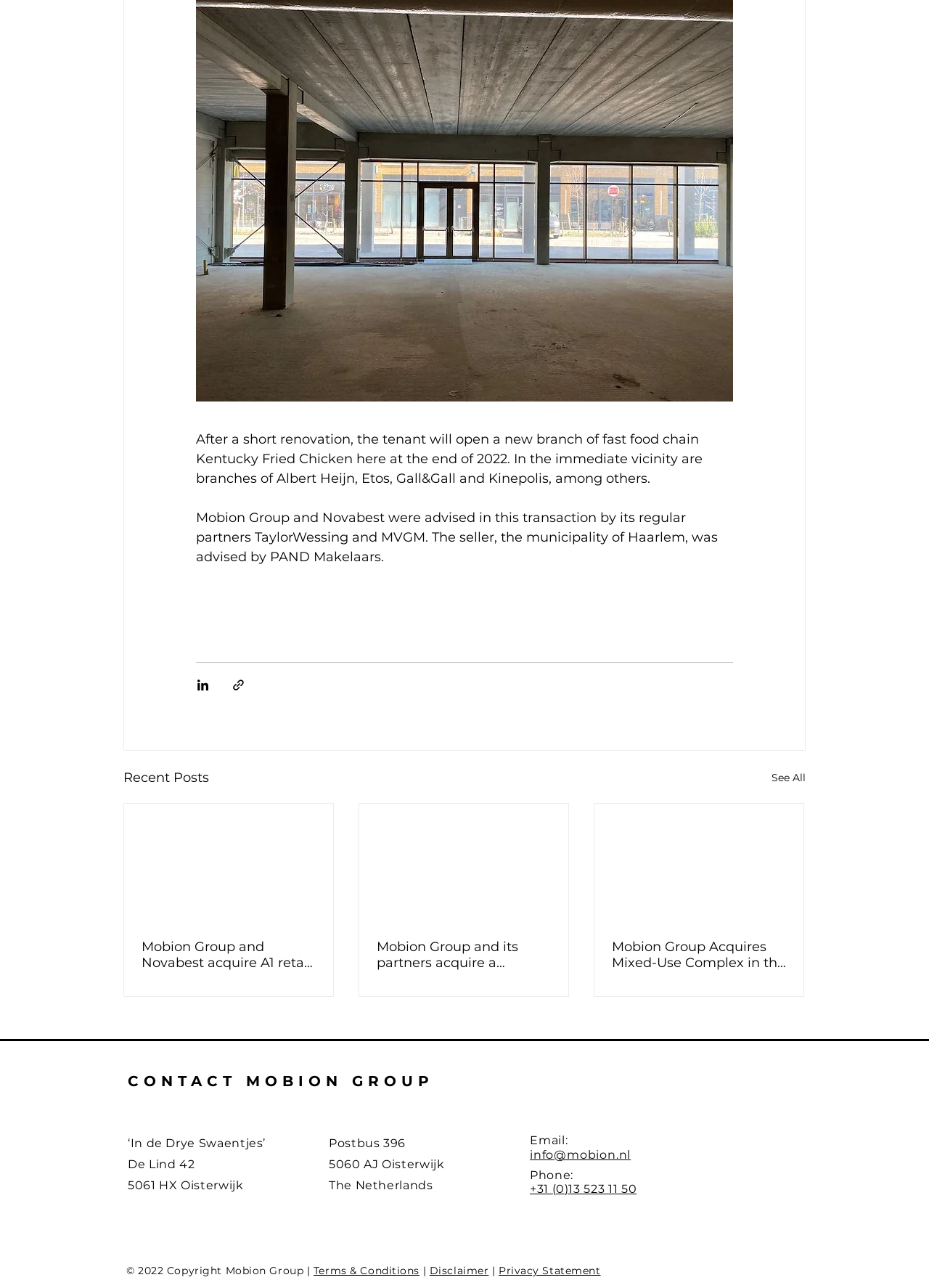Identify the bounding box for the described UI element: "Terms & Conditions".

[0.337, 0.982, 0.452, 0.992]